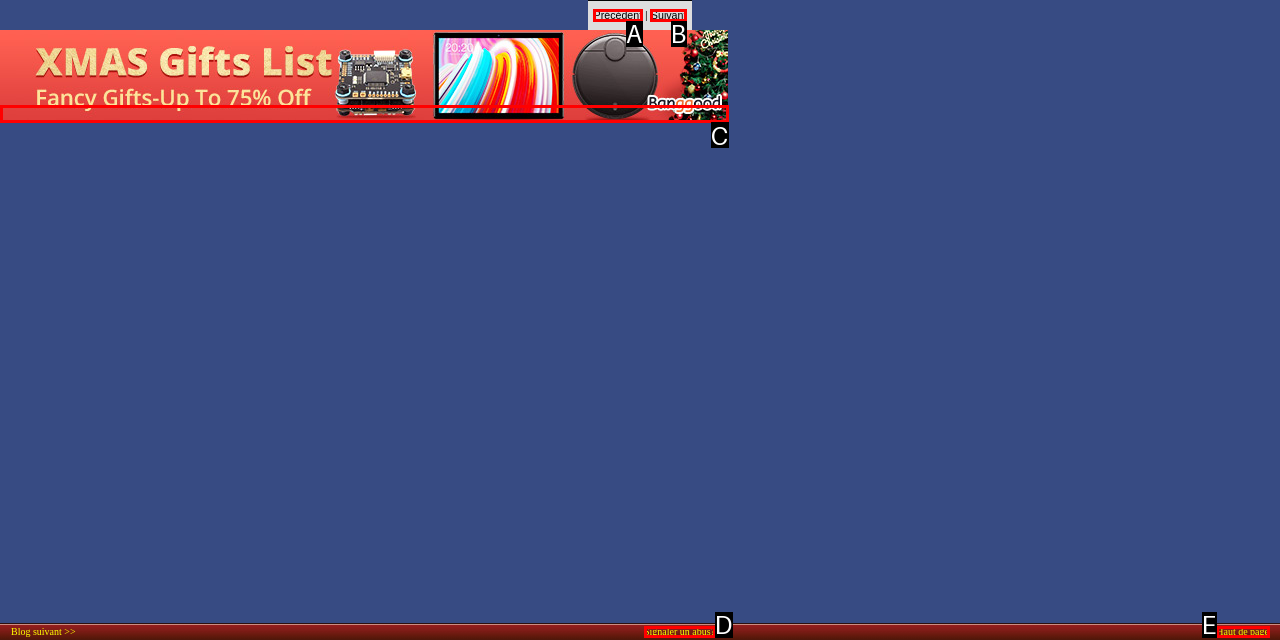Match the HTML element to the given description: Signaler un abus?
Indicate the option by its letter.

D